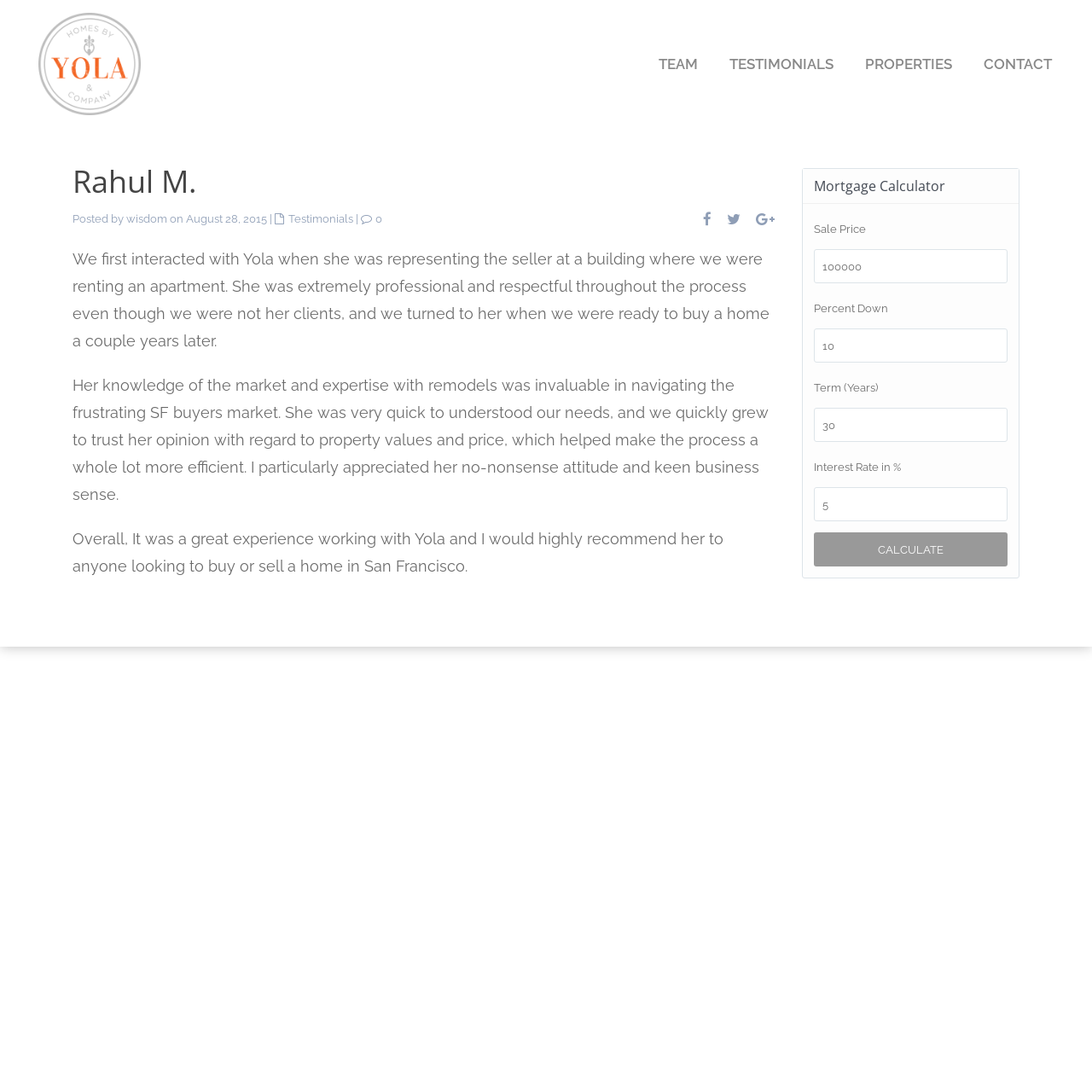Locate the bounding box coordinates of the area to click to fulfill this instruction: "Contact Rahul M.". The bounding box should be presented as four float numbers between 0 and 1, in the order [left, top, right, bottom].

[0.888, 0.0, 0.977, 0.117]